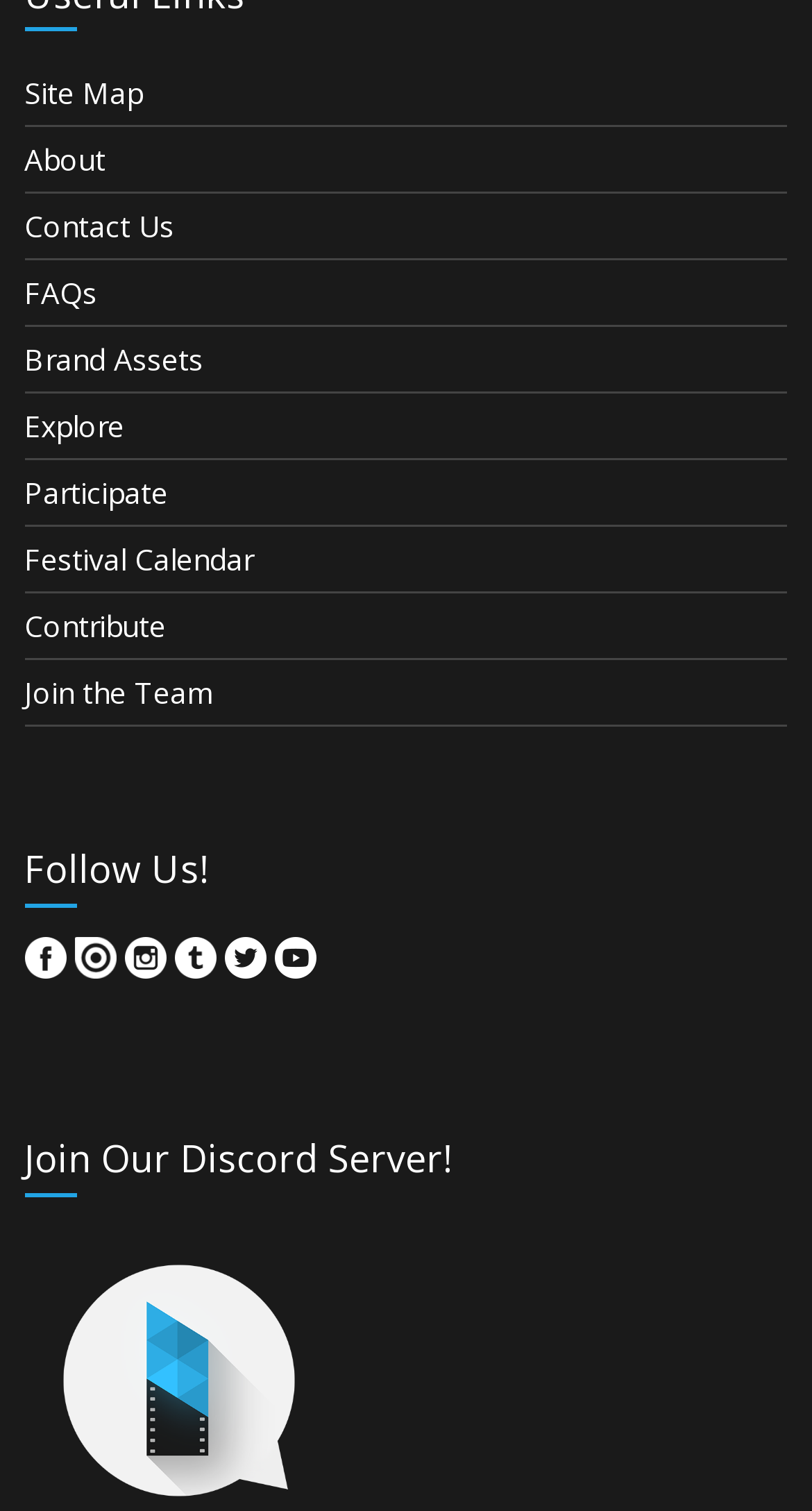Identify the bounding box coordinates of the area that should be clicked in order to complete the given instruction: "Click on Site Map". The bounding box coordinates should be four float numbers between 0 and 1, i.e., [left, top, right, bottom].

[0.03, 0.049, 0.176, 0.075]